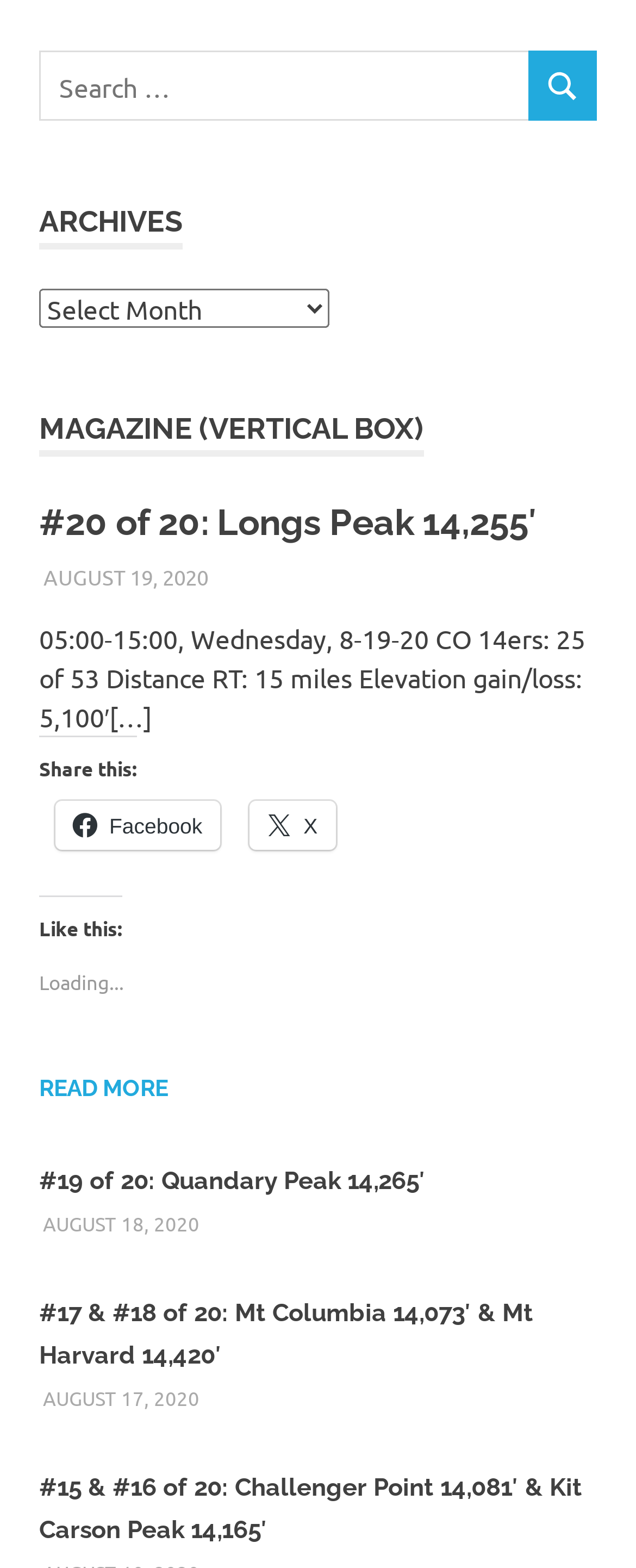What is the title of the first article?
Answer the question with just one word or phrase using the image.

#20 of 20: Longs Peak 14,255′